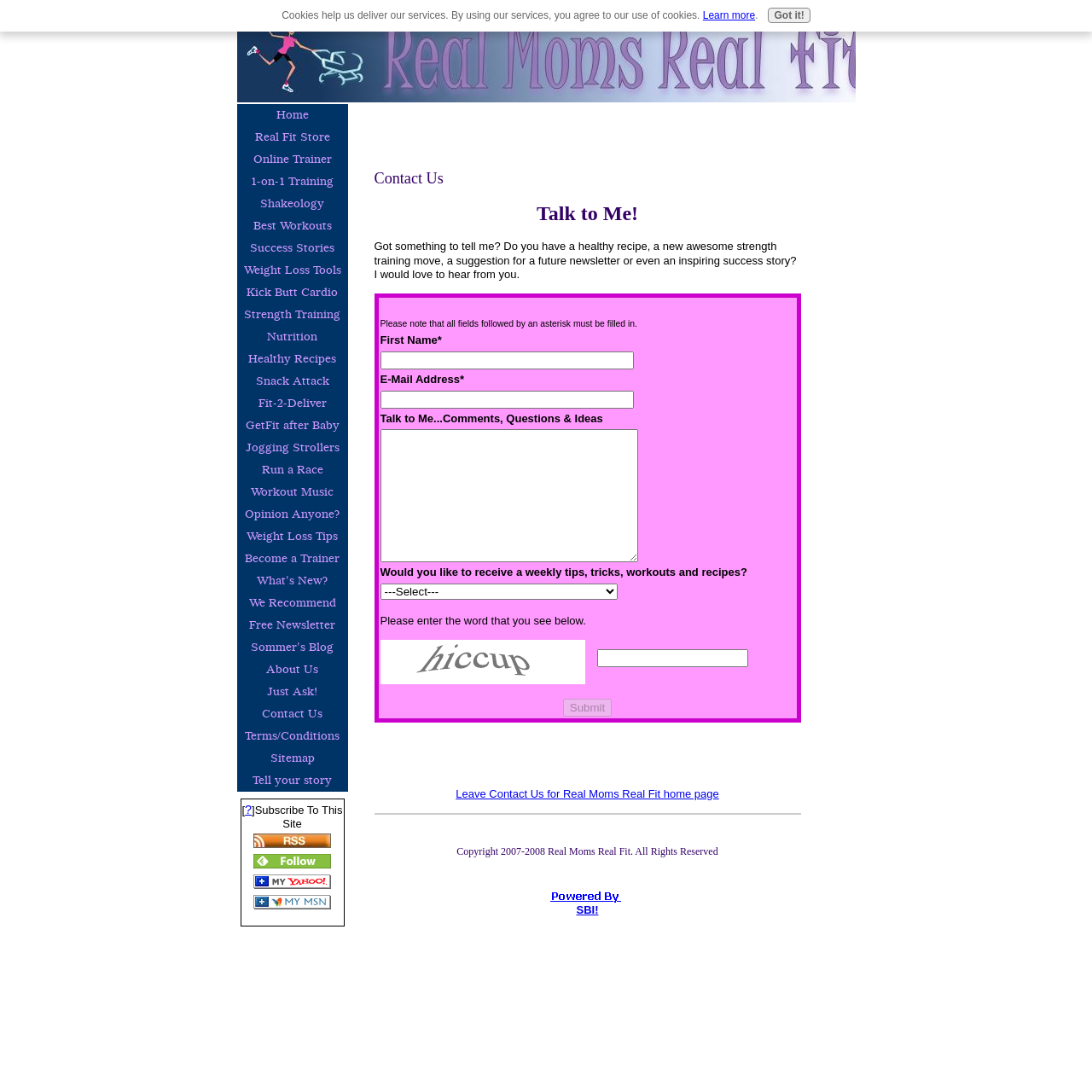What is the title of the contact page?
Based on the screenshot, provide your answer in one word or phrase.

Contact Us